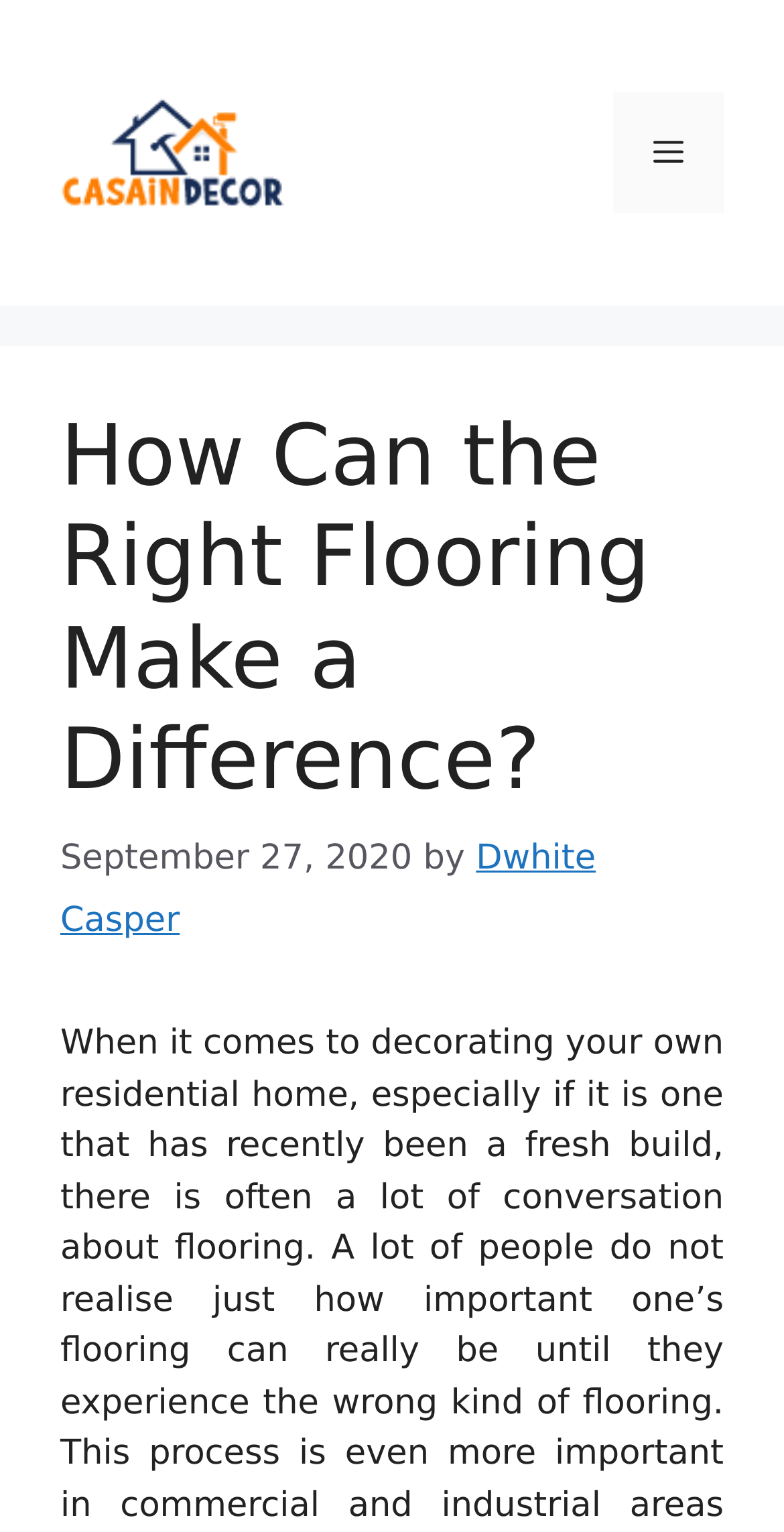What is the name of the website?
Based on the content of the image, thoroughly explain and answer the question.

The name of the website can be found in the banner at the top of the page, which contains a link with the text 'Let's Renovate with Casain Decor – casaindecor.com'.